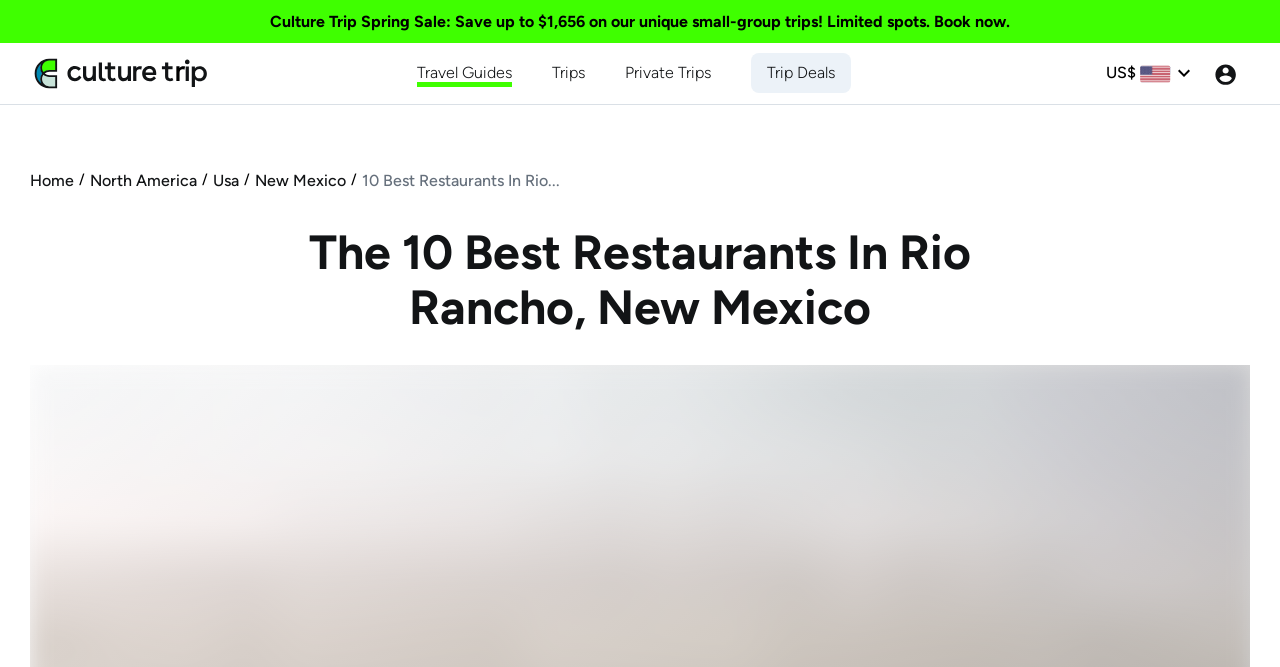Please find the bounding box coordinates of the element that you should click to achieve the following instruction: "Click the Culture Trip logo". The coordinates should be presented as four float numbers between 0 and 1: [left, top, right, bottom].

[0.025, 0.093, 0.166, 0.122]